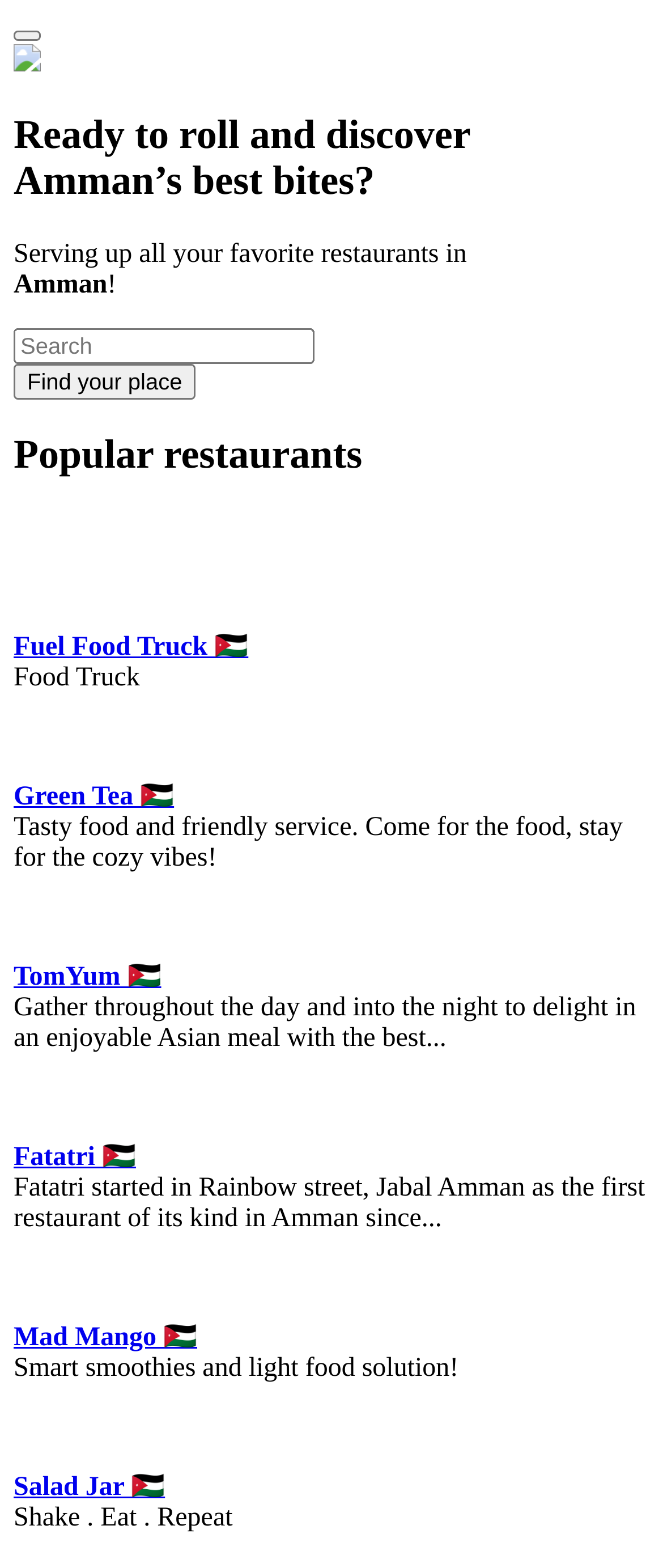How many restaurants are listed?
Examine the image and provide an in-depth answer to the question.

There are 6 restaurants listed, which are Fuel Food Truck, Green Tea, TomYum, Fatatri, Mad Mango, and Salad Jar, each with its own link and description.